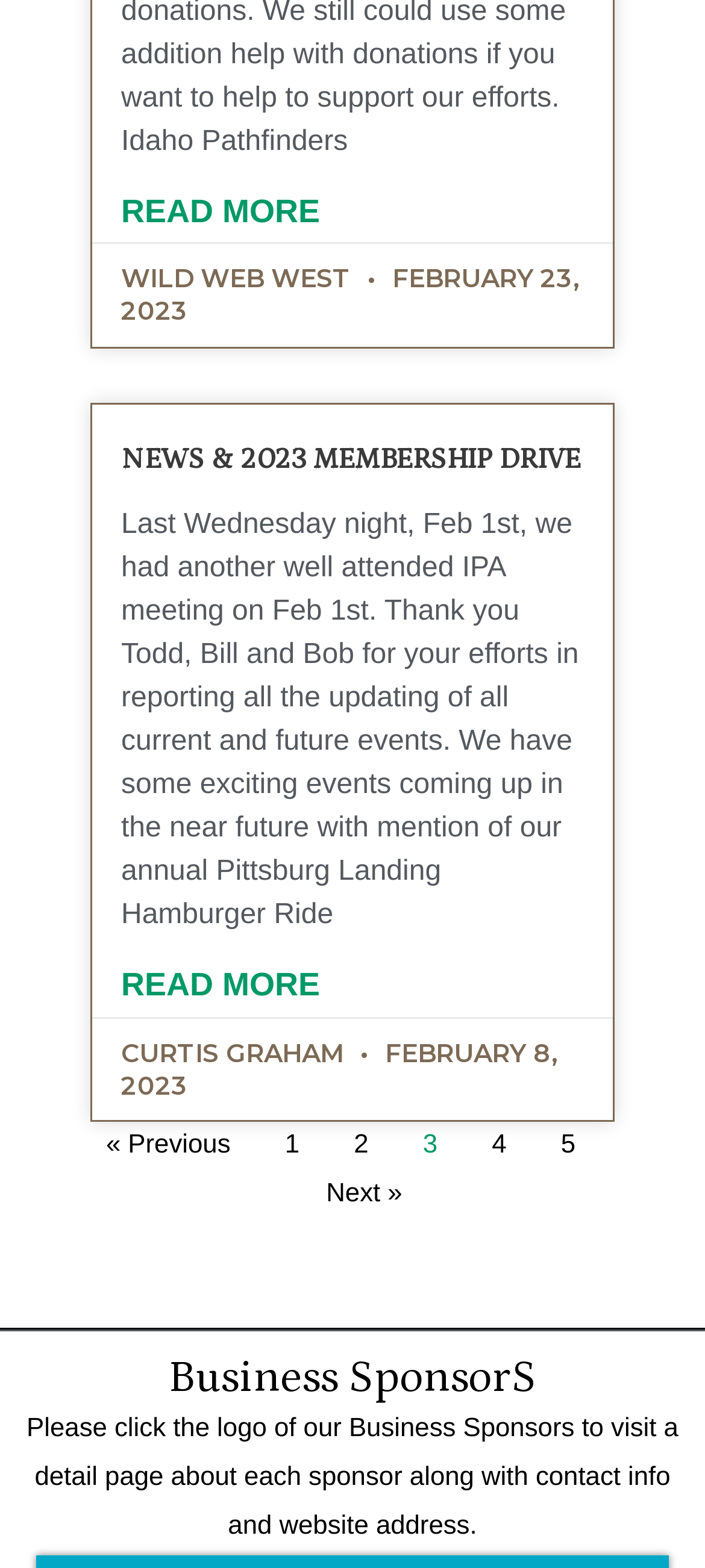Identify the bounding box coordinates of the region I need to click to complete this instruction: "Visit a Business Sponsor".

[0.026, 0.861, 0.974, 0.899]